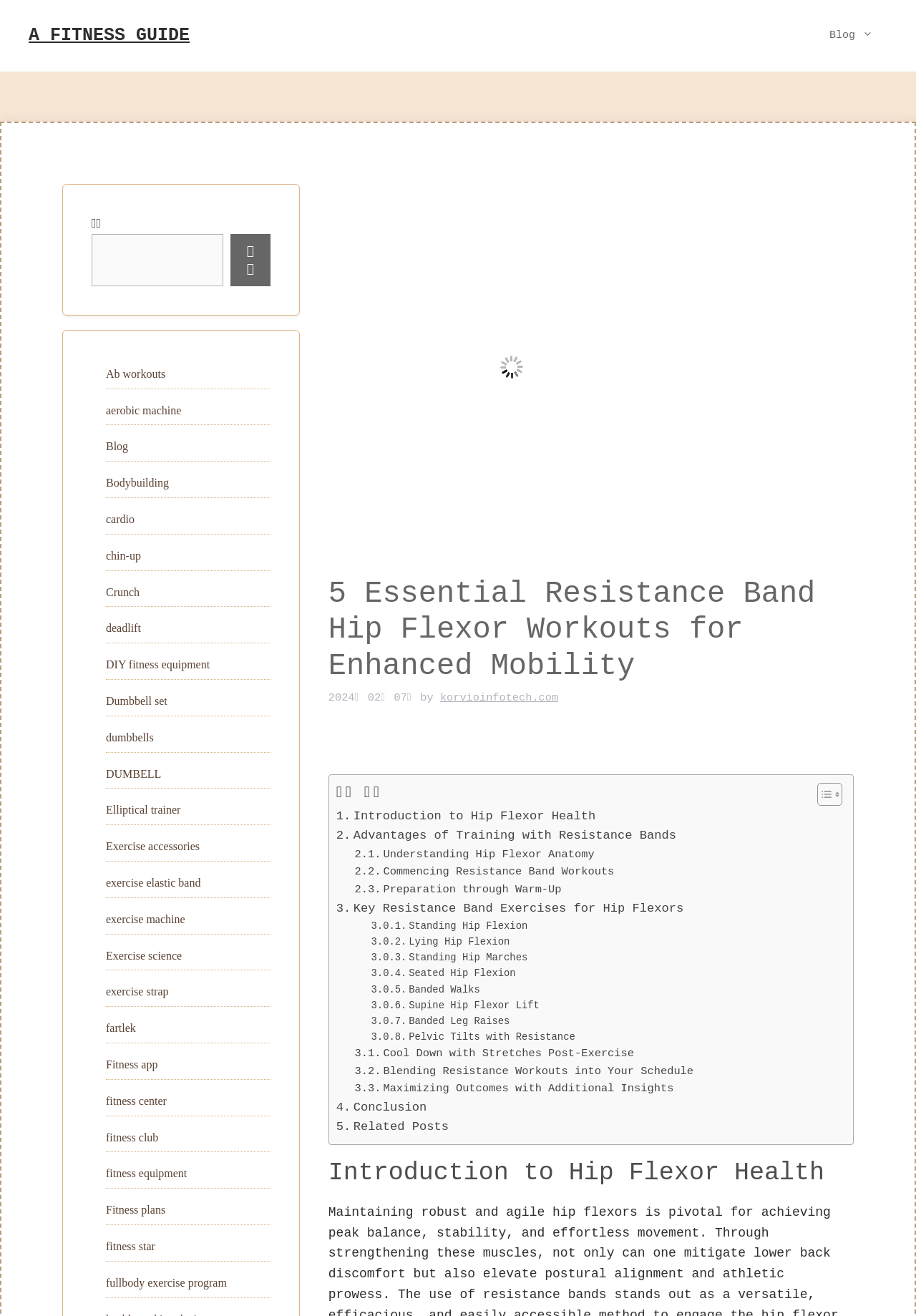Please locate the bounding box coordinates of the element that should be clicked to complete the given instruction: "Click on the 'Blog' link".

[0.89, 0.011, 0.969, 0.044]